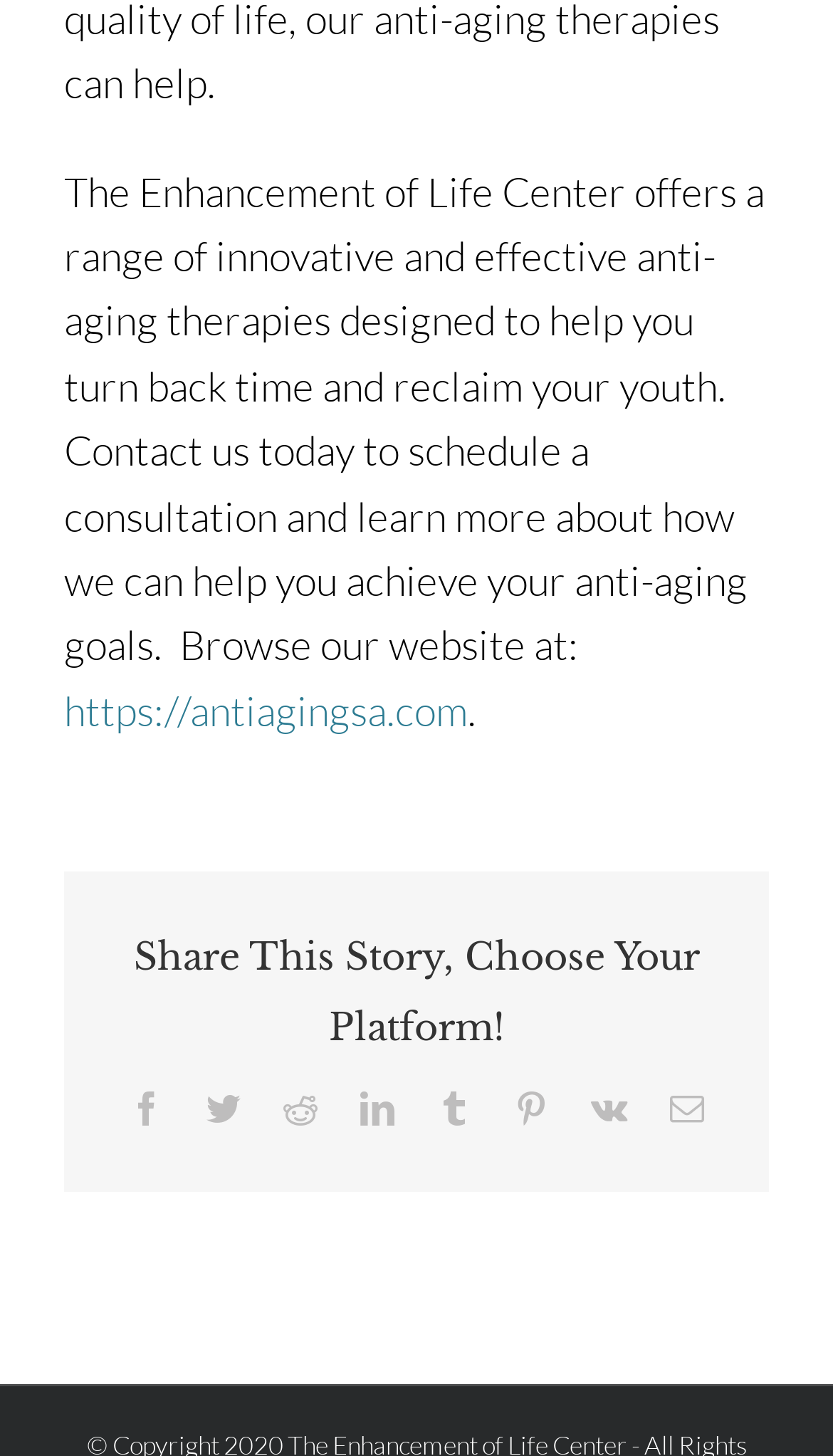Using the element description provided, determine the bounding box coordinates in the format (top-left x, top-left y, bottom-right x, bottom-right y). Ensure that all values are floating point numbers between 0 and 1. Element description: Reddit

[0.34, 0.75, 0.381, 0.774]